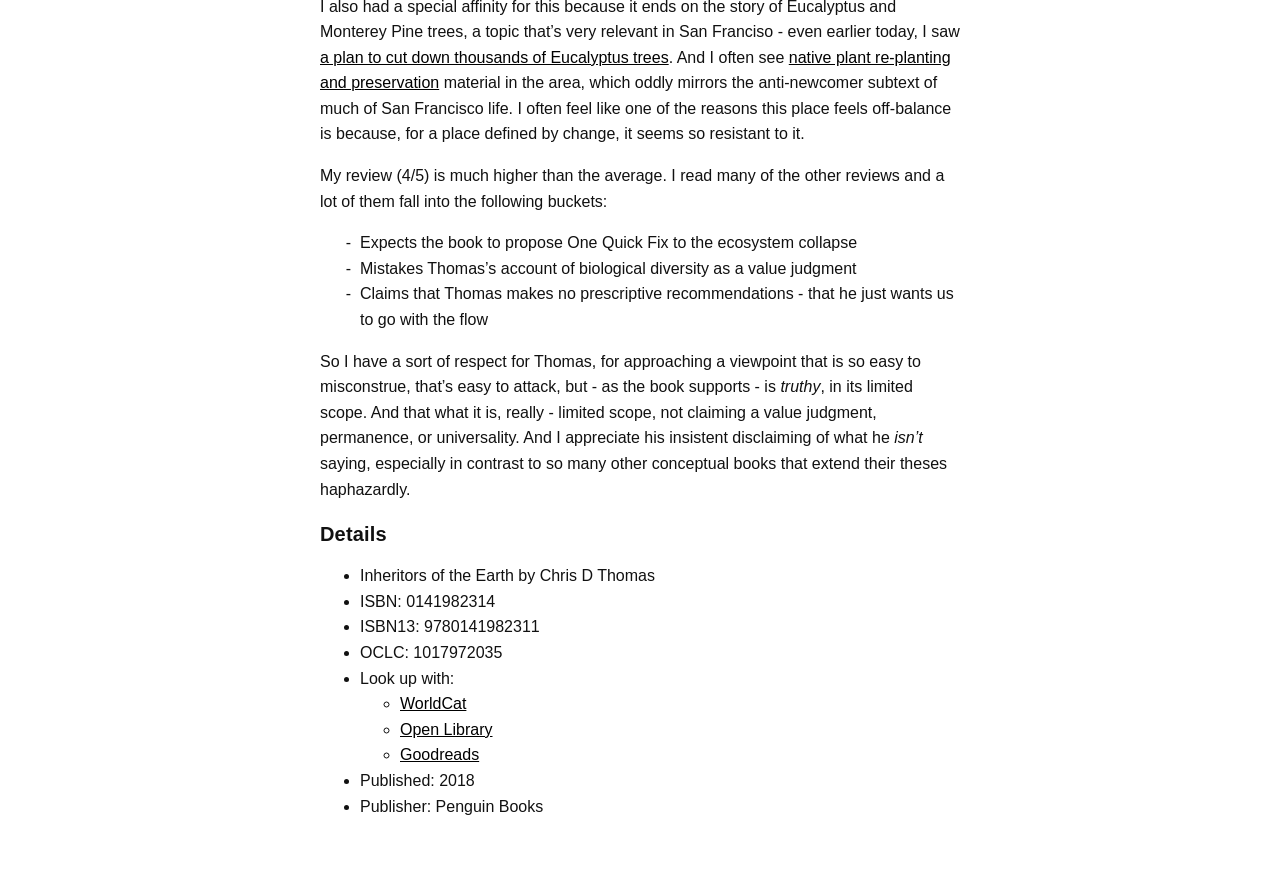Locate the bounding box coordinates for the element described below: "Open Library". The coordinates must be four float values between 0 and 1, formatted as [left, top, right, bottom].

[0.312, 0.824, 0.385, 0.843]